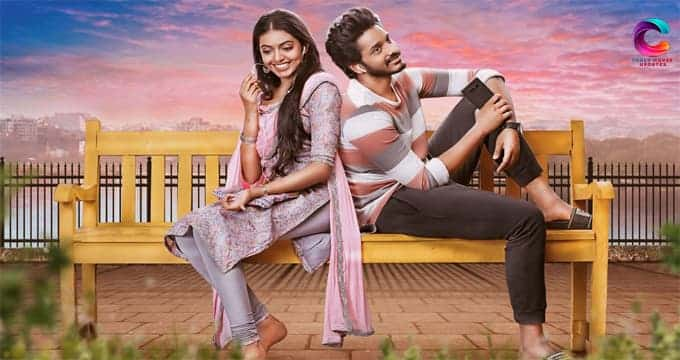Give a meticulous account of what the image depicts.

The image showcases a vibrant and engaging promotional scene from the film "Adbhutham." In this visually striking moment, two characters, Surya and Vennela, embrace a playful yet emotional connection while seated on a bright yellow bench set against a picturesque, sunset backdrop. Surya, portrayed by Teja Sajja, is depicted with a charming smile, dressed in a casual striped shirt and dark trousers, leaning back in a relaxed posture. Vennela, played by Shivani Rajasekhar, complements the scene in a beautiful traditional outfit with a long scarf draped over her shoulders, her expression radiating a blend of joy and contemplation.

The sunset creates a warm glow, emphasizing the budding relationship between the characters who, despite their struggles, find solace in each other's company. This scene encapsulates the essence of their journey within the storyline, touching on themes of love, destiny, and the intertwining of their lives in unexpected ways, reflective of the unique narrative the film presents.